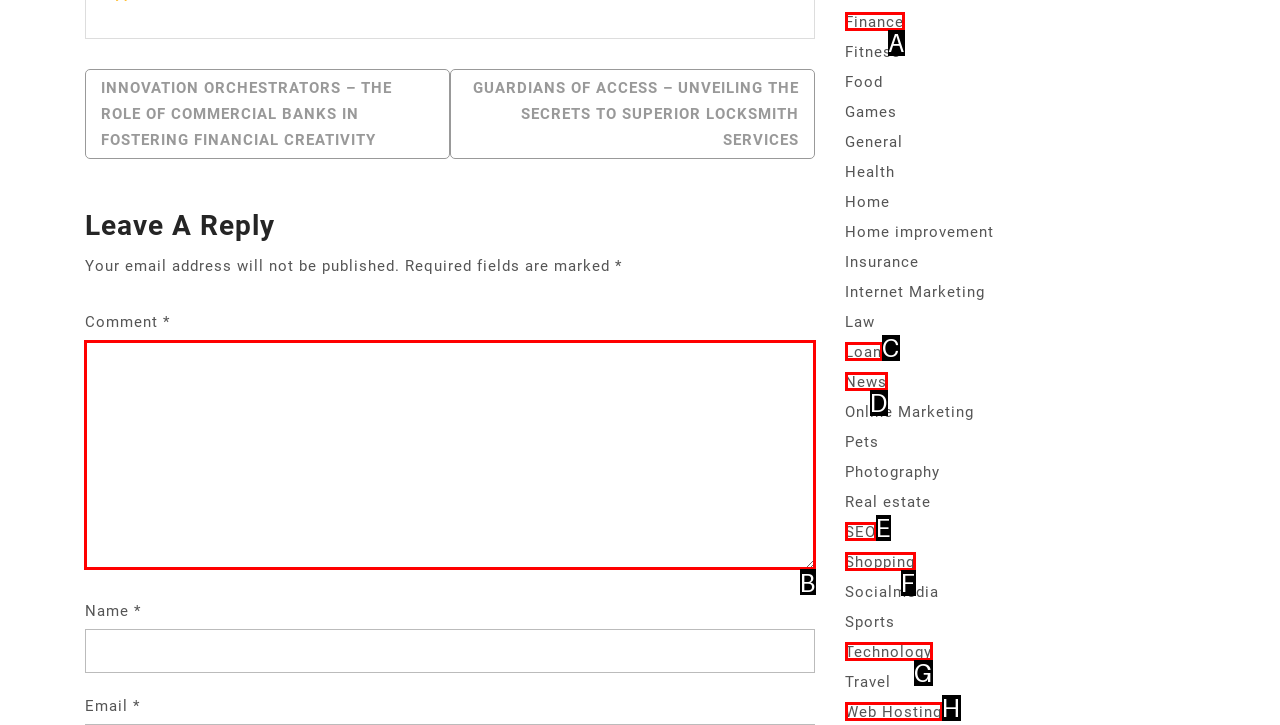What option should I click on to execute the task: Click the 'Search' button? Give the letter from the available choices.

None